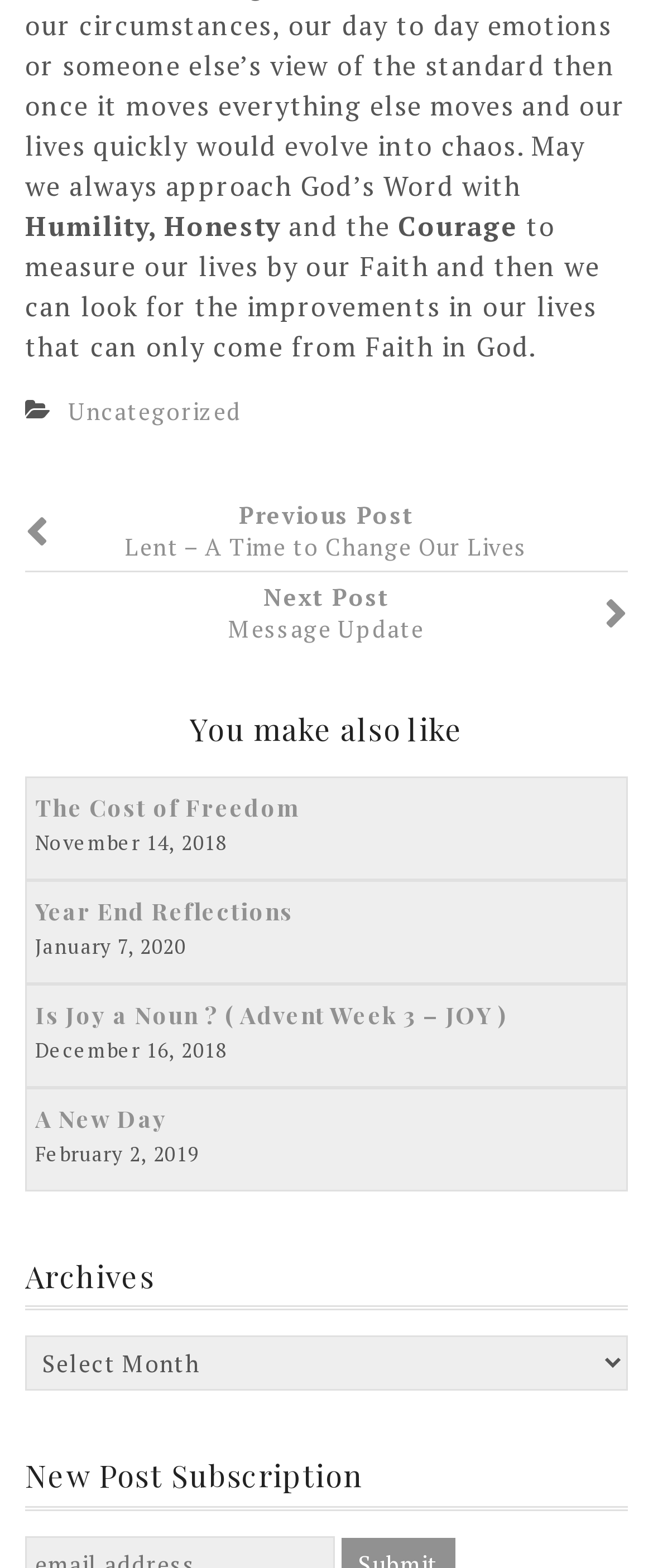Look at the image and give a detailed response to the following question: How many headings are there under 'Archives'?

There is one heading under 'Archives' which is the 'Archives' heading itself, and it also has a combobox element with the same text.